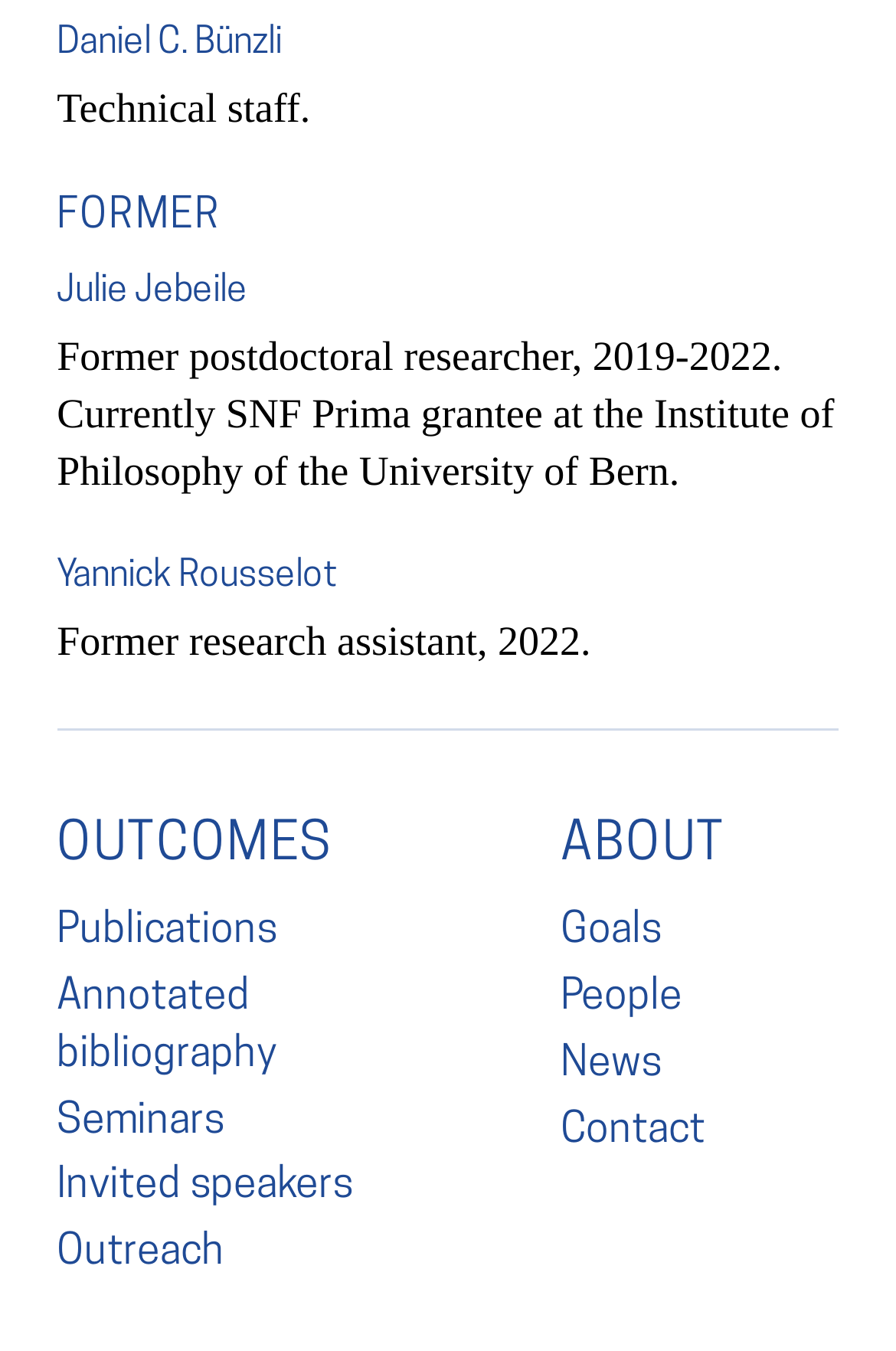Please give a succinct answer to the question in one word or phrase:
What are the categories listed under OUTCOMES?

Publications, Annotated bibliography, Seminars, Invited speakers, Outreach